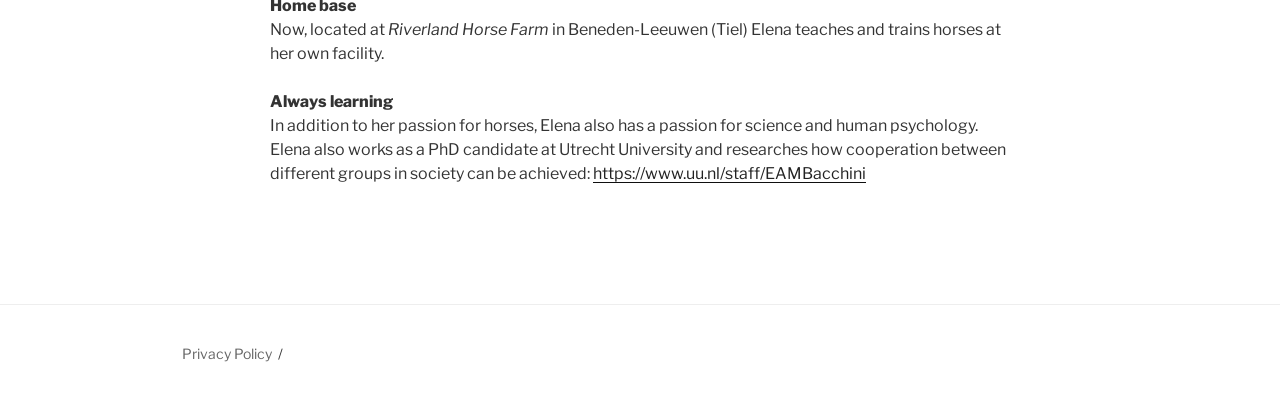Give a one-word or short-phrase answer to the following question: 
What is the name of the horse farm?

Riverland Horse Farm